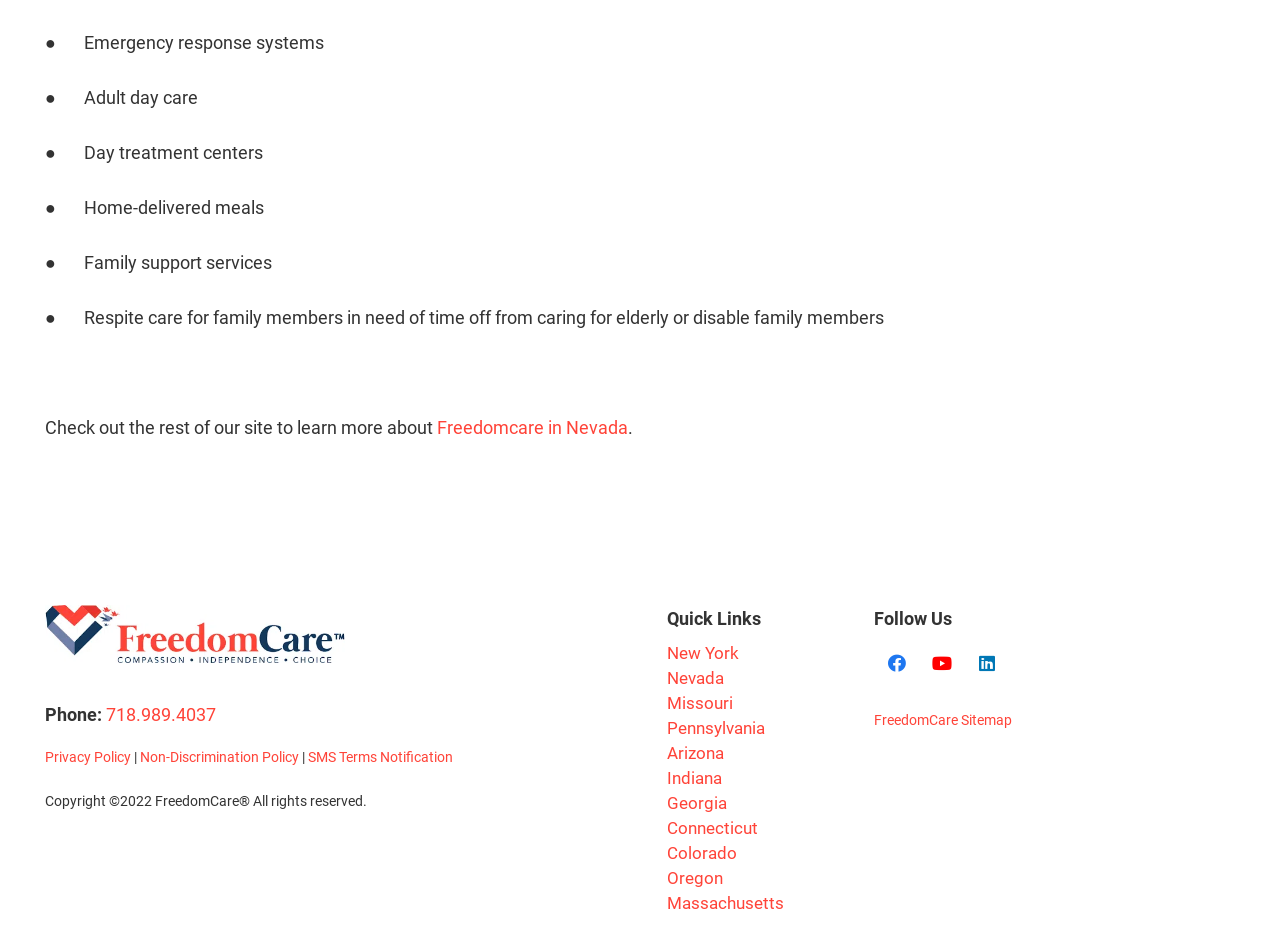Please locate the clickable area by providing the bounding box coordinates to follow this instruction: "Read the Privacy Policy".

[0.035, 0.787, 0.102, 0.803]